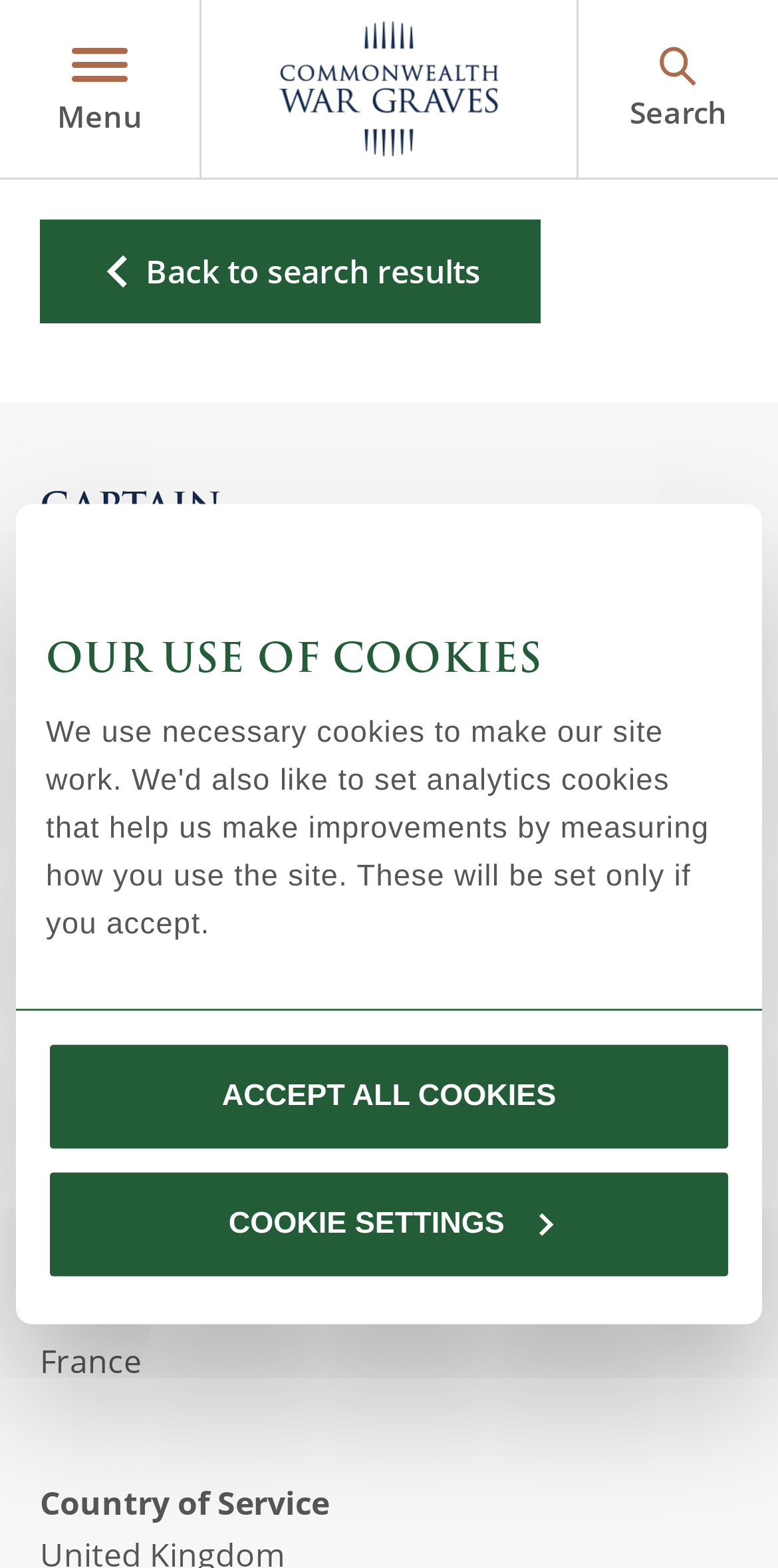Please identify the bounding box coordinates of the region to click in order to complete the given instruction: "Contact Devin Becker via email". The coordinates should be four float numbers between 0 and 1, i.e., [left, top, right, bottom].

None